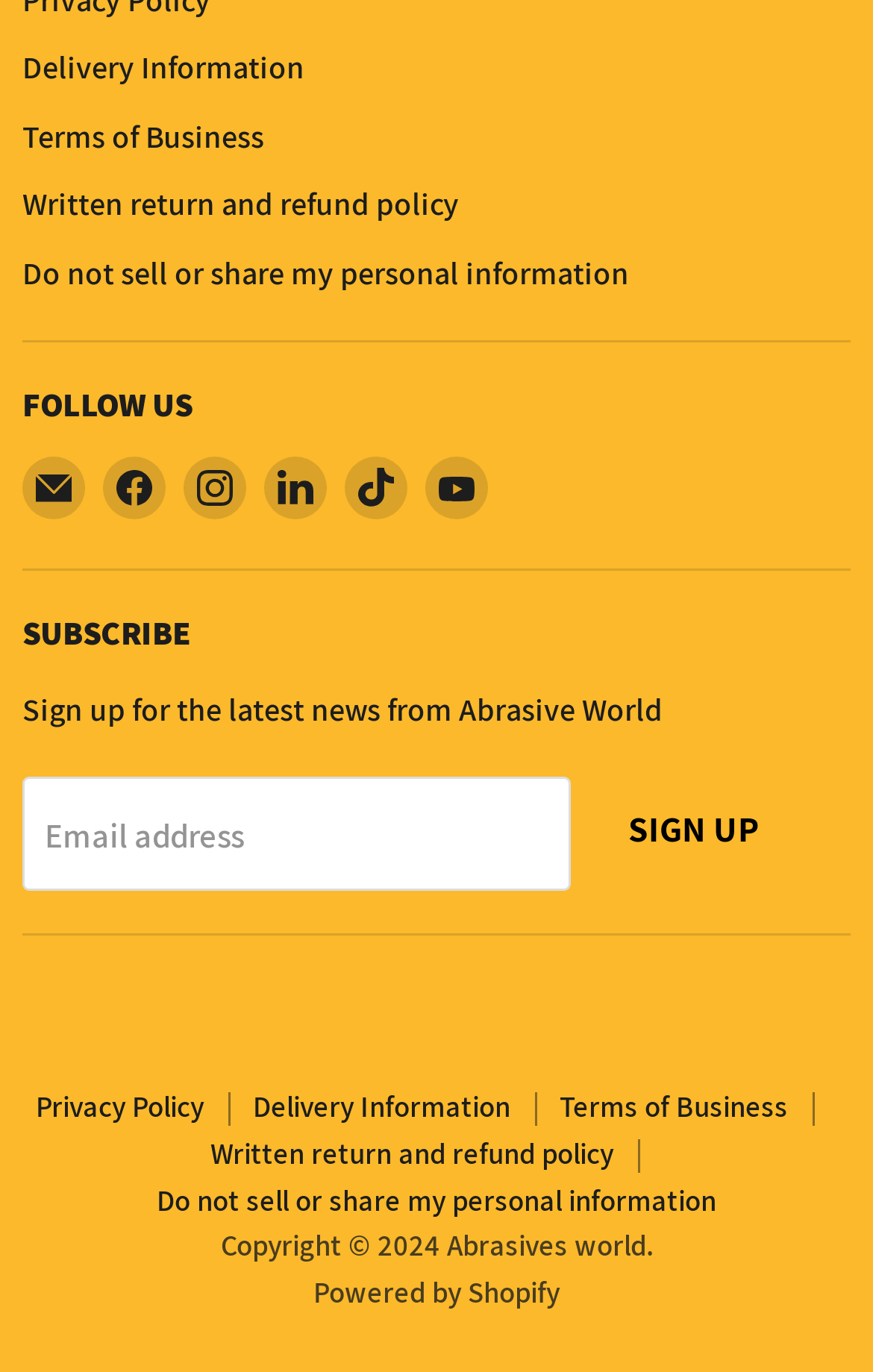Find the bounding box coordinates for the area that must be clicked to perform this action: "Follow us on Instagram".

[0.21, 0.746, 0.282, 0.791]